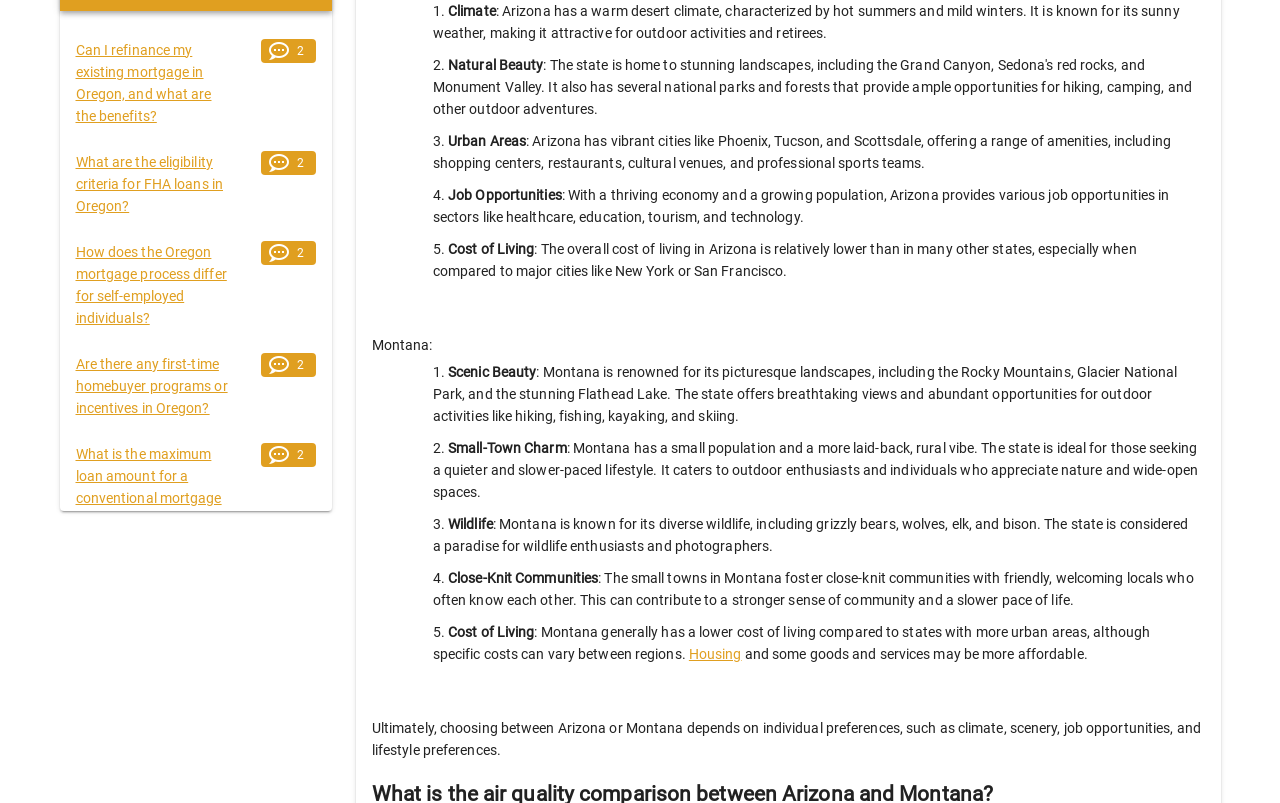What is a factor to consider when choosing between Arizona and Montana?
Provide a detailed and extensive answer to the question.

The webpage concludes that ultimately, choosing between Arizona or Montana depends on individual preferences, such as climate, scenery, job opportunities, and lifestyle preferences, indicating that lifestyle preferences are a key factor to consider.